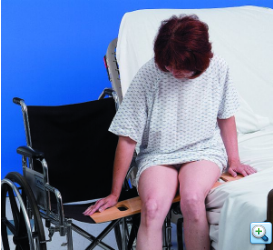What is the purpose of the transfer board?
Examine the image and provide an in-depth answer to the question.

The transfer board is essential in minimizing strain and preventing injuries during patient transfers, ensuring a safer transfer process and enhancing mobility and independence for patients.